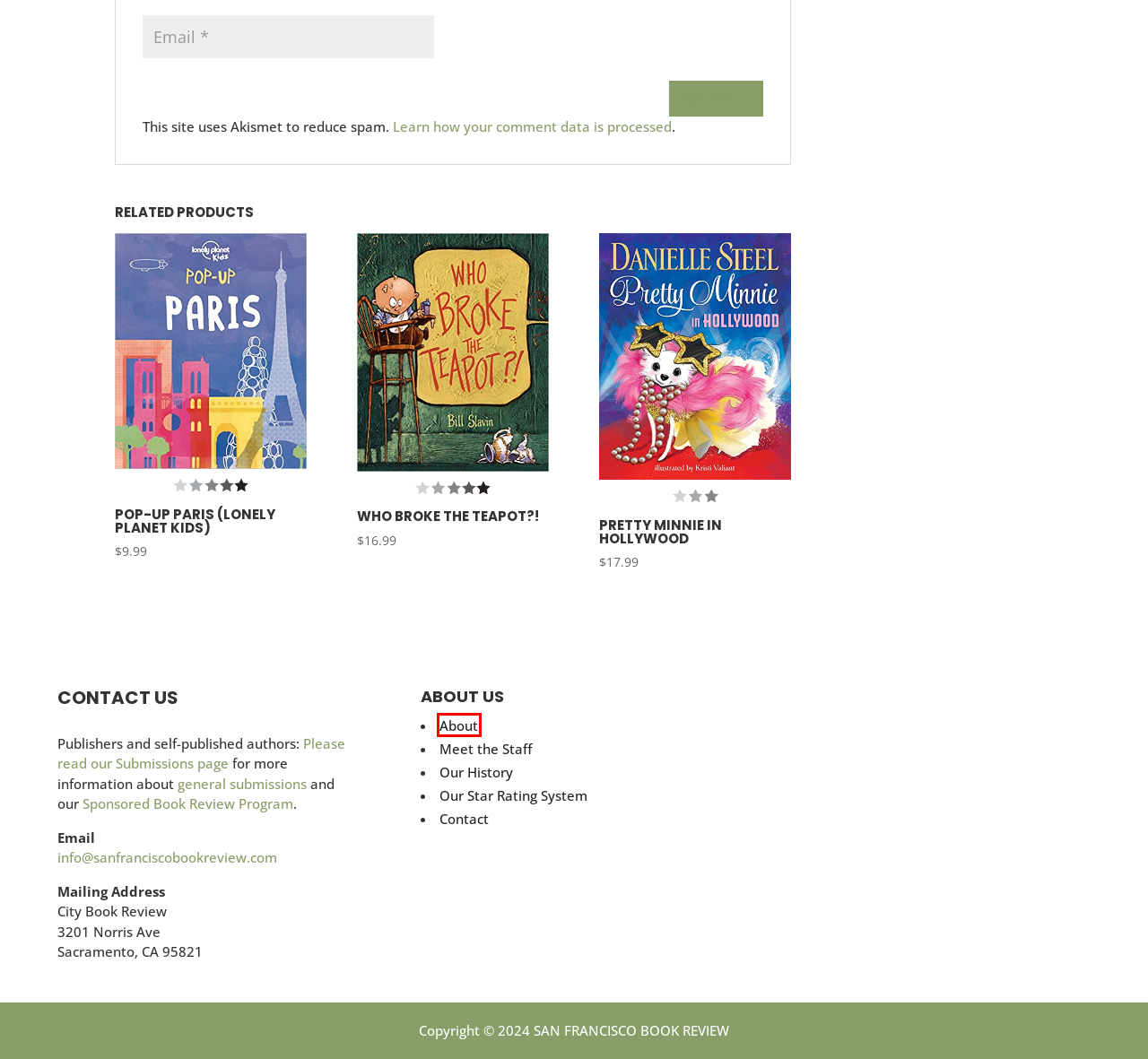Consider the screenshot of a webpage with a red bounding box around an element. Select the webpage description that best corresponds to the new page after clicking the element inside the red bounding box. Here are the candidates:
A. Pop-up Paris (Lonely Planet Kids) | San Francisco Book Review
B. Privacy Policy – Akismet
C. Contact | San Francisco Book Review
D. Meet the Staff | San Francisco Book Review
E. About | San Francisco Book Review
F. Our Star Rating System | San Francisco Book Review
G. Submitting Books for Review | Los Angeles Book Review
H. Our History | San Francisco Book Review

E